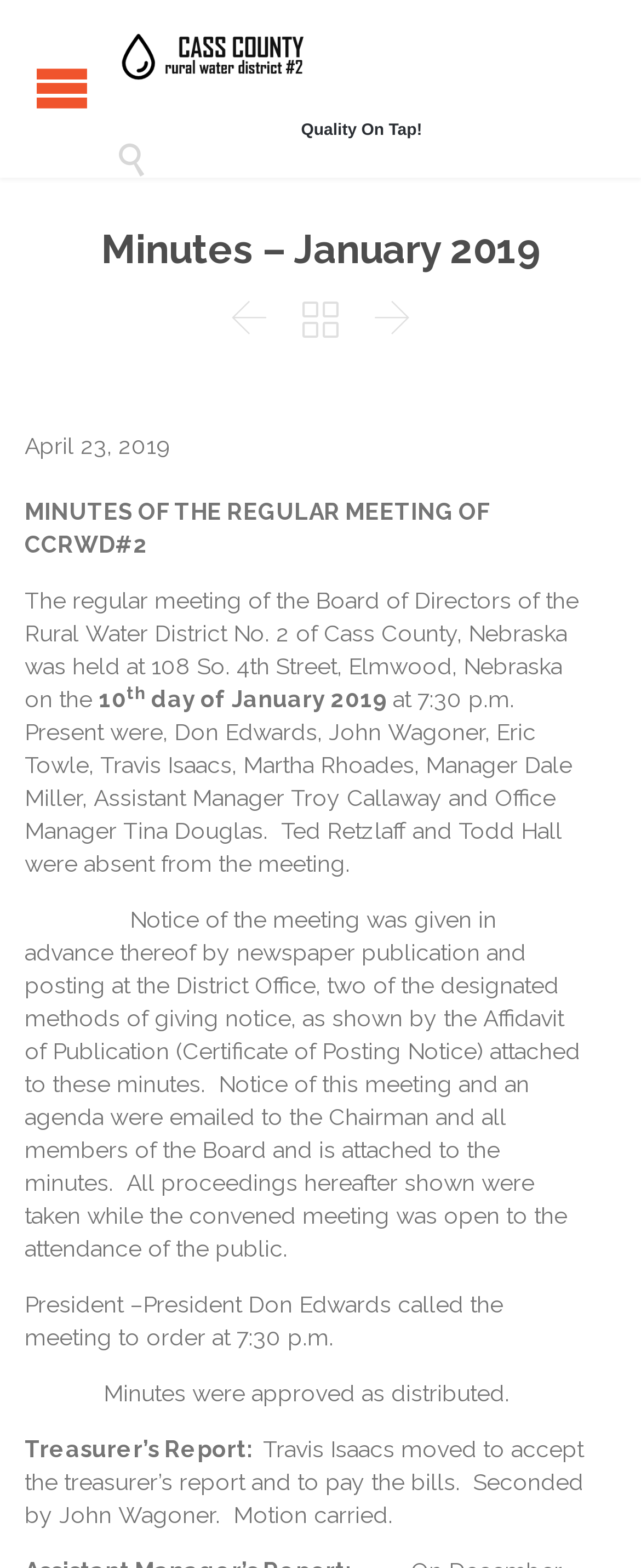What is the treasurer's report about?
Answer with a single word or phrase by referring to the visual content.

Paying bills